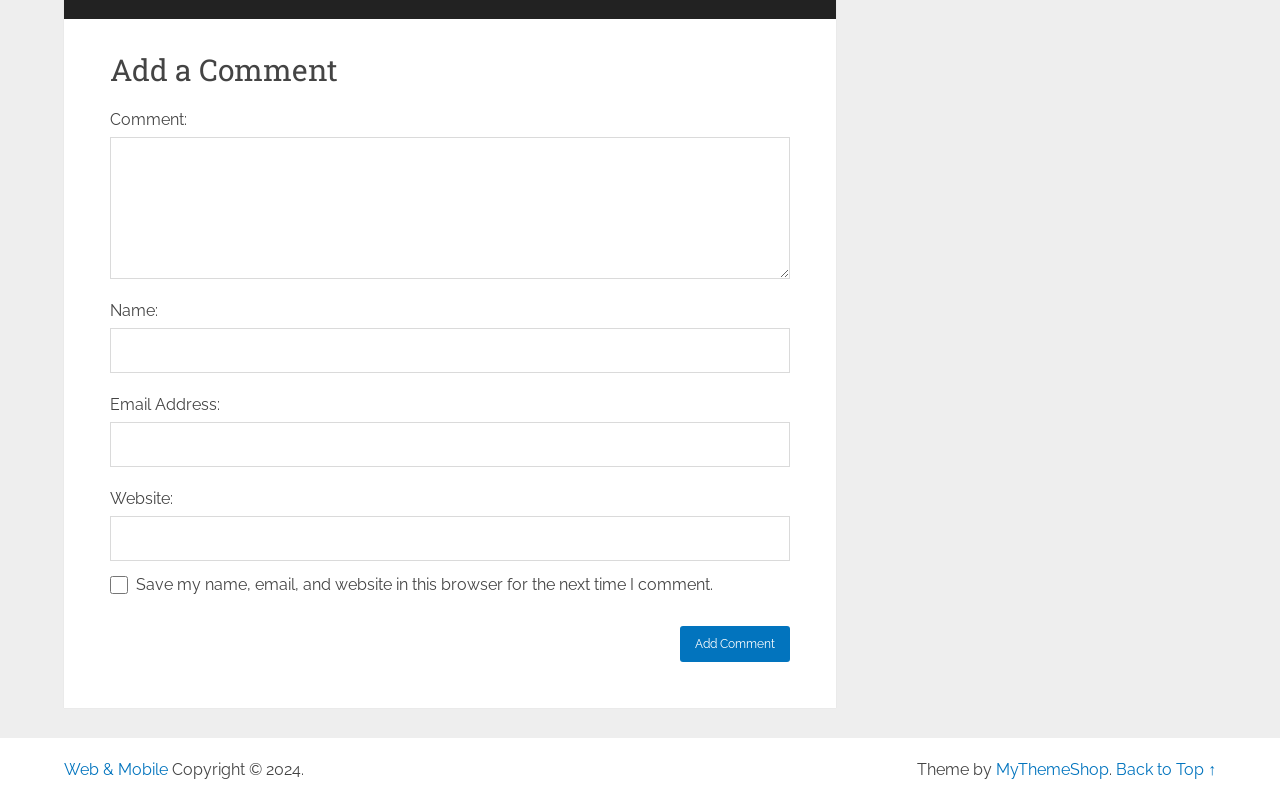What is the copyright year mentioned on the webpage?
Provide an in-depth and detailed explanation in response to the question.

The copyright year is mentioned in the footer of the webpage, specifically in the text 'Copyright © 2024'.